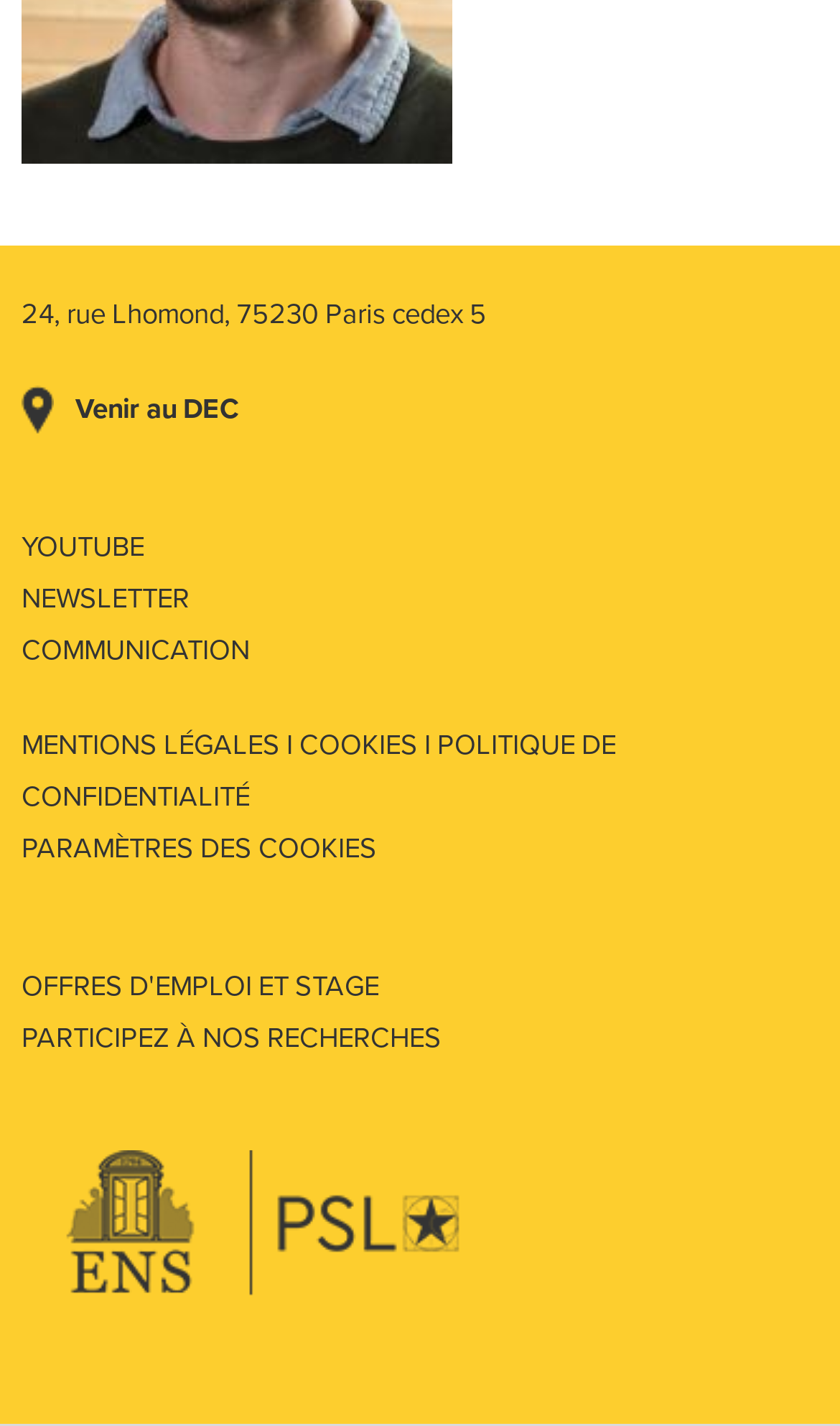How many links are in the FOOTERMENU DEC?
Examine the image and give a concise answer in one word or a short phrase.

5